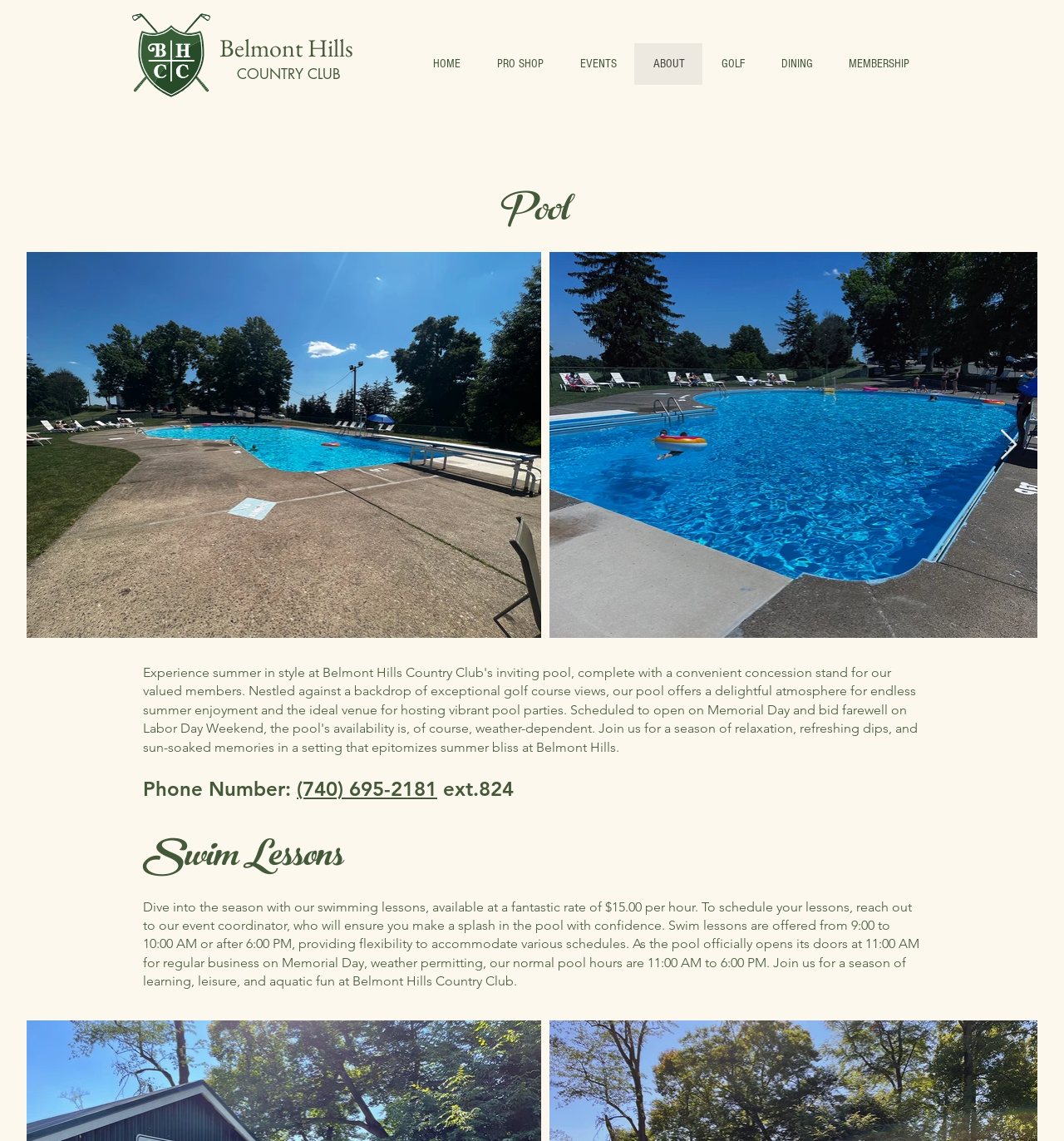How many images of the pool are shown?
Using the image as a reference, answer the question with a short word or phrase.

2